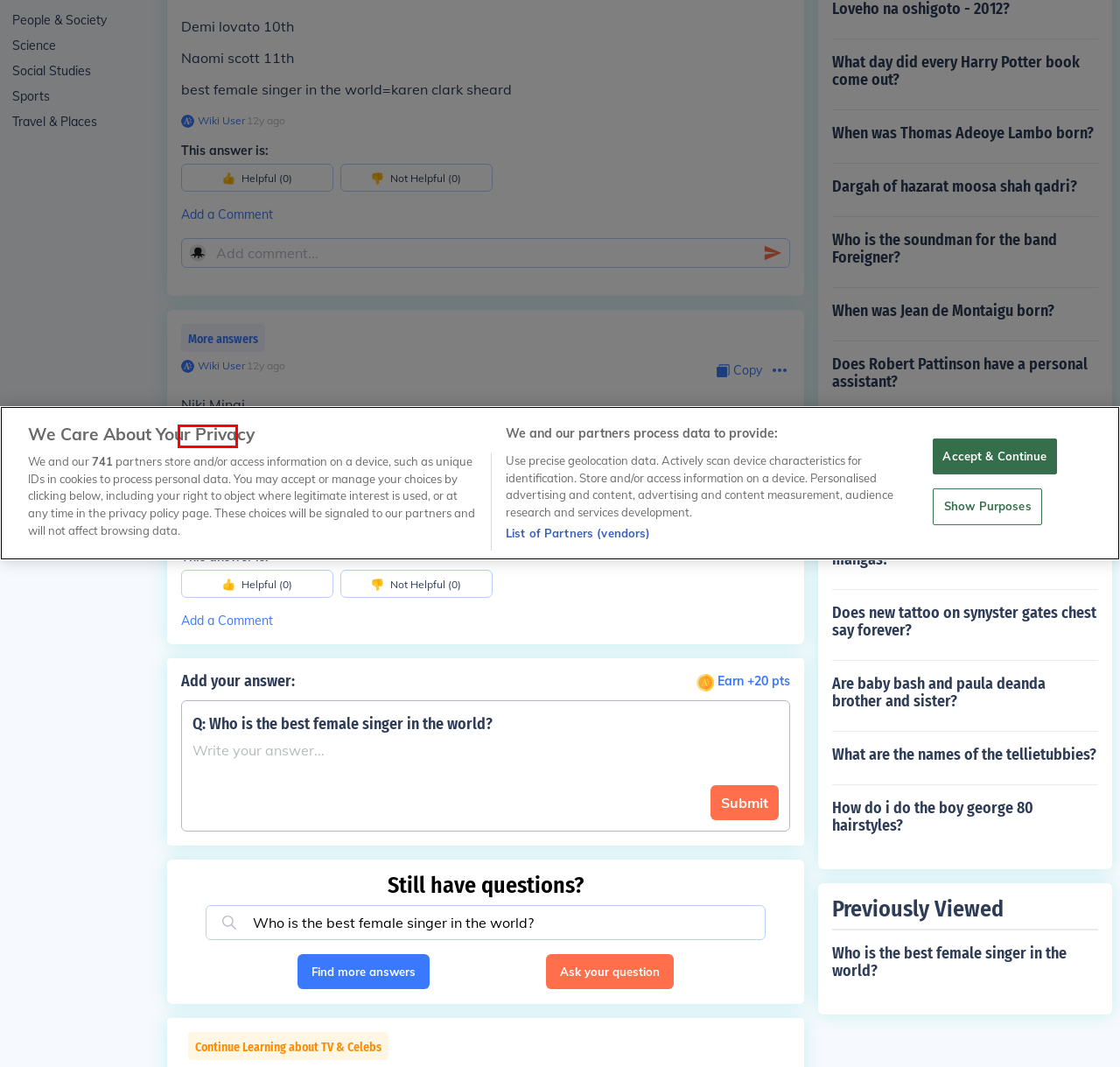Given a webpage screenshot with a UI element marked by a red bounding box, choose the description that best corresponds to the new webpage that will appear after clicking the element. The candidates are:
A. Did a chronic future break up? - Answers
B. Answers about Katy Perry
C. Travel & Places Study Resources - Answers
D. Dargah of hazarat moosa shah qadri? - Answers
E. What are the names of the tellietubbies? - Answers
F. Is it Miley Cyrus or Zoey Cyrus? - Answers
G. Answers about Rihanna
H. Are baby bash and paula deanda brother and sister? - Answers

G